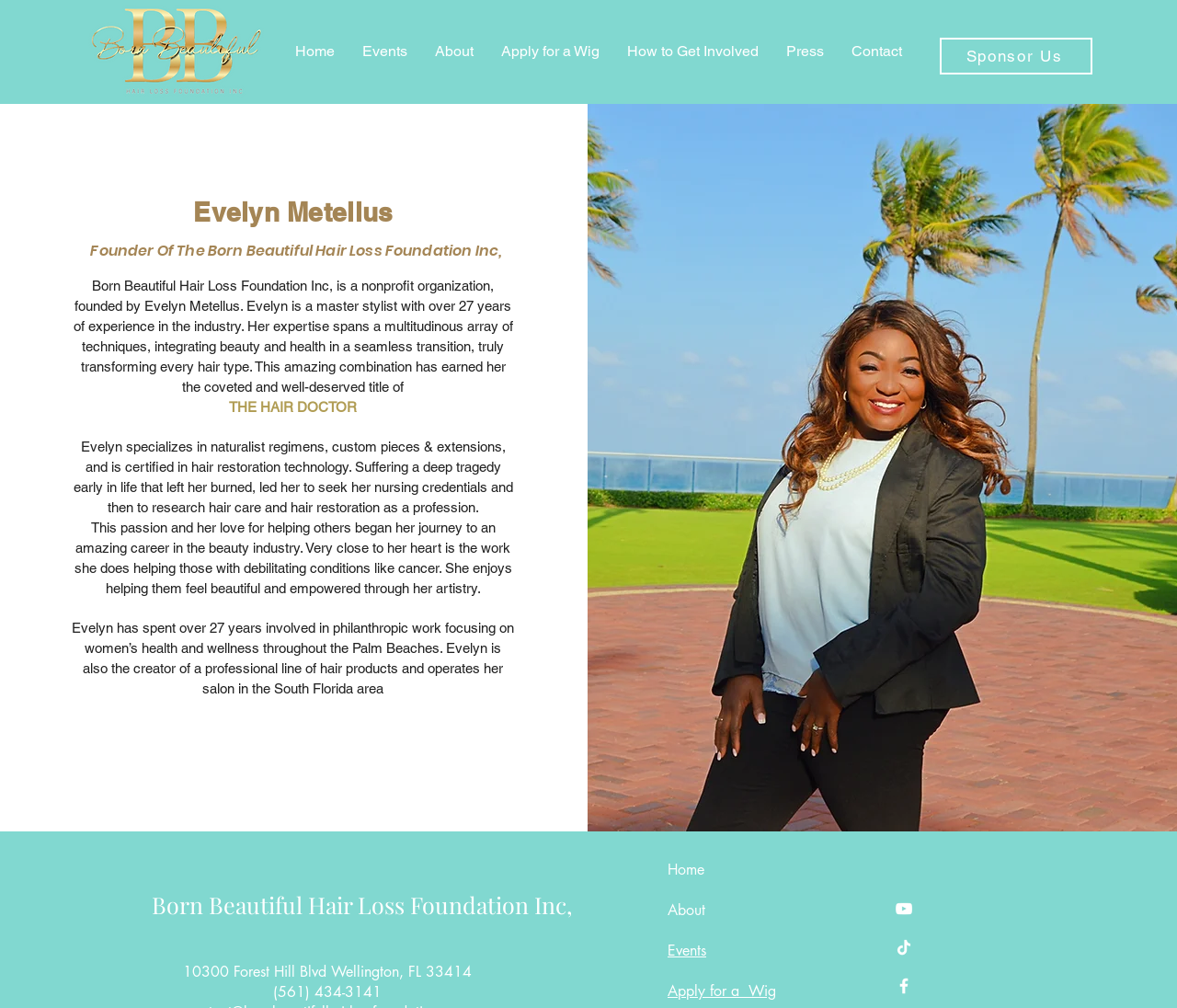Provide your answer in one word or a succinct phrase for the question: 
What is the address of Born Beautiful Hair Loss Foundation Inc?

10300 Forest Hill Blvd Wellington, FL 33414